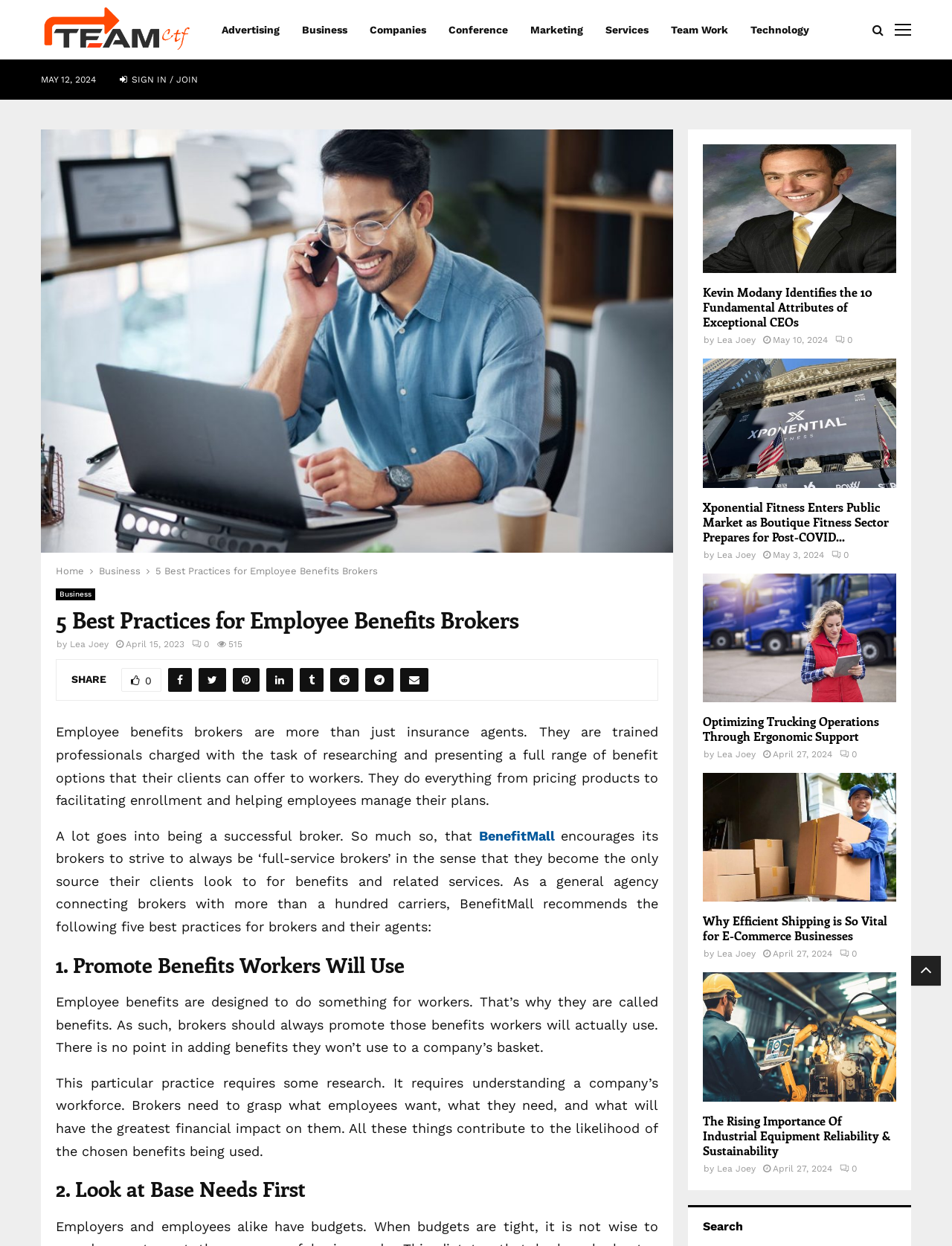Specify the bounding box coordinates of the element's region that should be clicked to achieve the following instruction: "Read the article '5 Best Practices for Employee Benefits Brokers'". The bounding box coordinates consist of four float numbers between 0 and 1, in the format [left, top, right, bottom].

[0.163, 0.454, 0.397, 0.463]